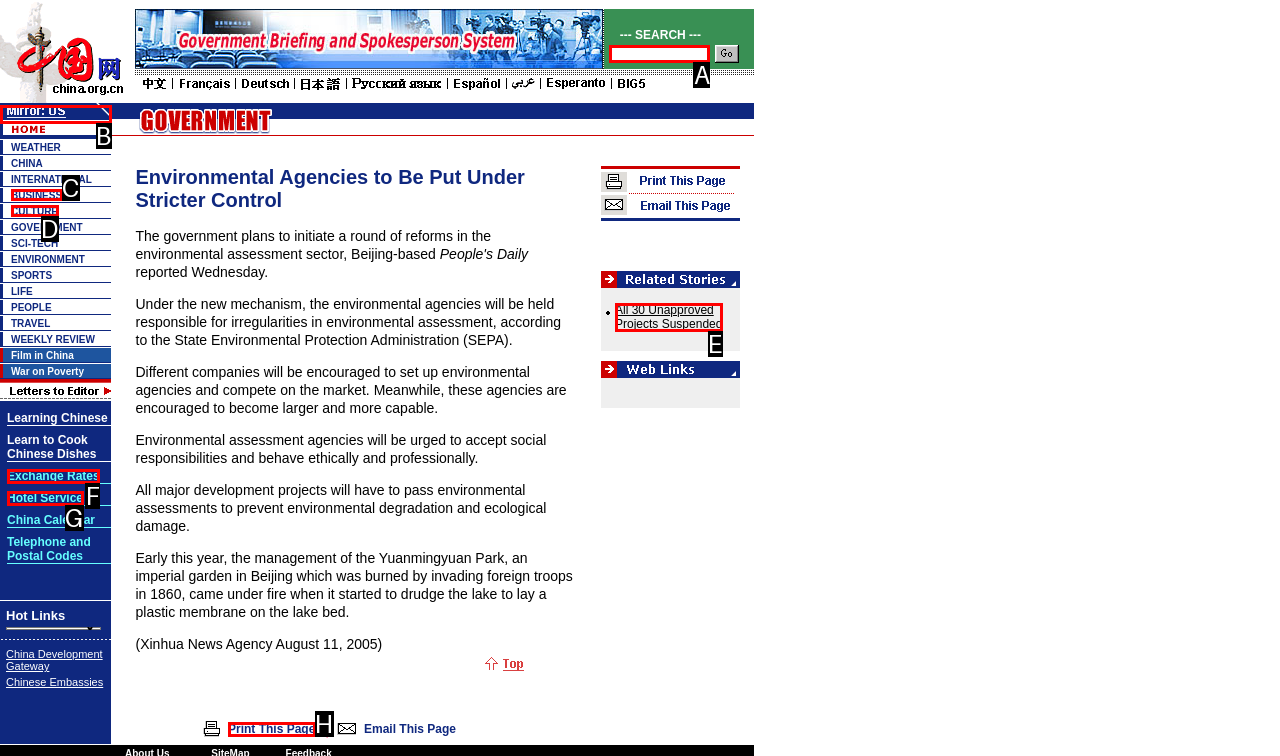Tell me which one HTML element you should click to complete the following task: Subscribe to RSS
Answer with the option's letter from the given choices directly.

None